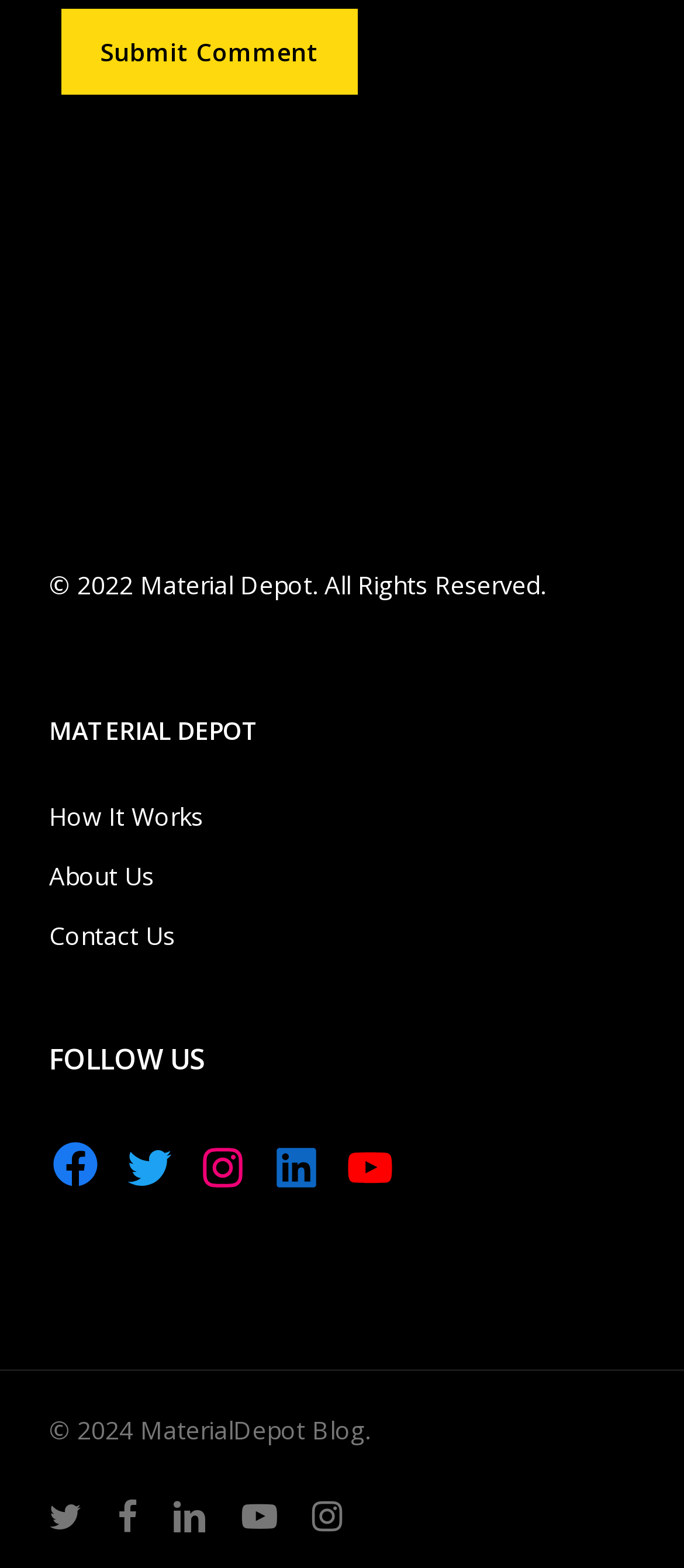Find the bounding box coordinates for the area that must be clicked to perform this action: "View recent posts".

None